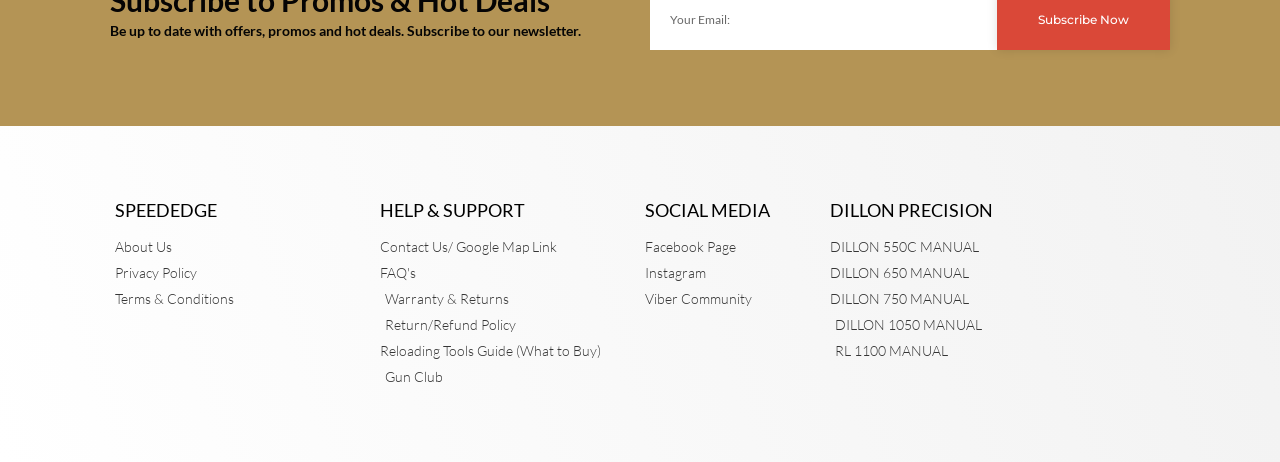Please determine the bounding box coordinates of the section I need to click to accomplish this instruction: "Subscribe to the newsletter".

[0.086, 0.049, 0.469, 0.086]